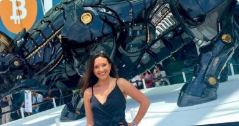Describe the image thoroughly, including all noticeable details.

In this vibrant scene, a young woman poses confidently in front of a striking robotic bull sculpture, symbolizing the bullish trends often associated with cryptocurrency markets. The backdrop features a prominent Bitcoin logo, emphasizing the connection to digital currency and the growing influence of blockchain technology. The woman's stylish outfit complements the modern, tech-themed setting, creating a captivating juxtaposition of human elegance and industrial design. This image encapsulates the excitement and energy of contemporary financial discussions, particularly those centered around cryptocurrencies and their cultural significance.